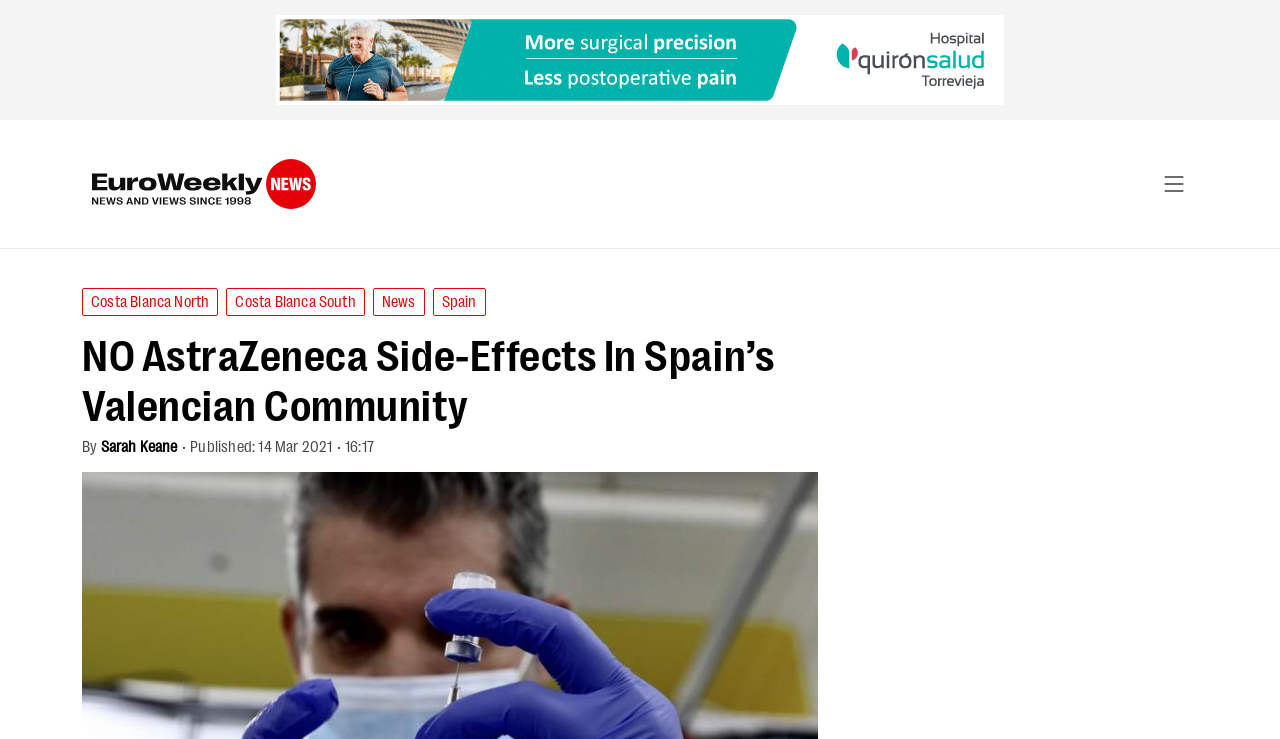Who is the author of the article?
Using the visual information, answer the question in a single word or phrase.

Sarah Keane